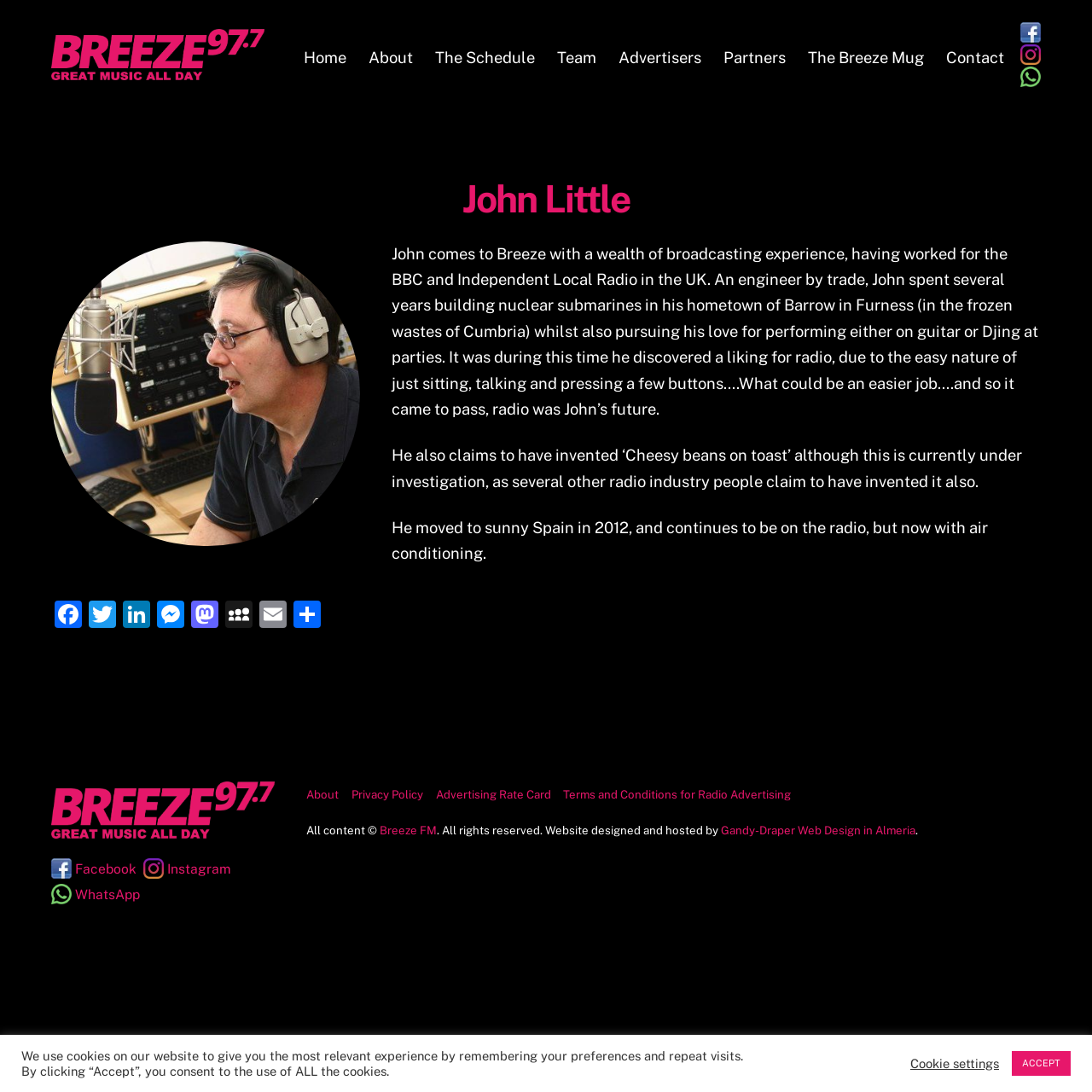What is the name of the company that designed and hosted the website?
Kindly offer a detailed explanation using the data available in the image.

The webpage has a footer section that mentions 'Website designed and hosted by Gandy-Draper Web Design in Almeria', indicating that Gandy-Draper Web Design is the company responsible for designing and hosting the website.